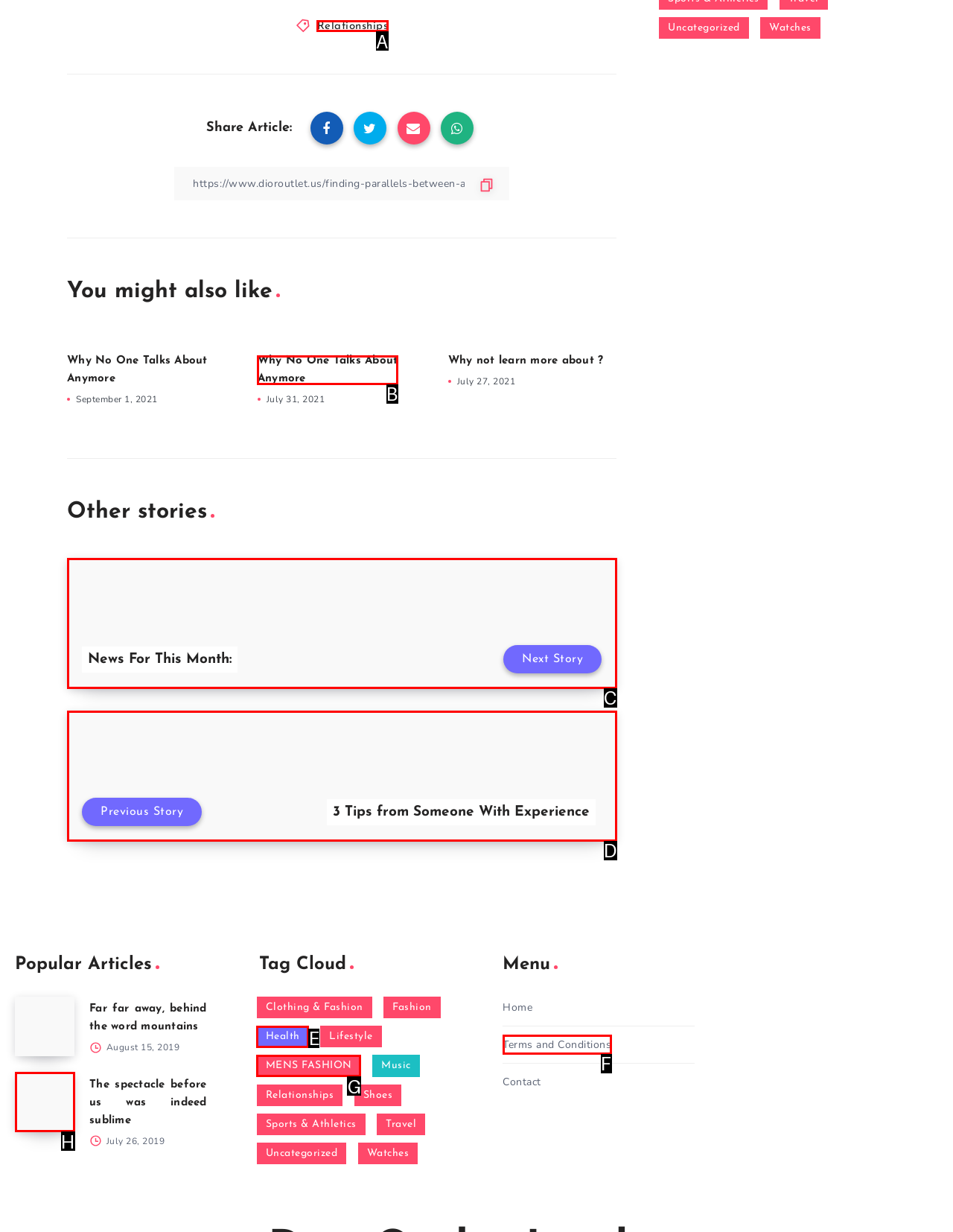Which UI element corresponds to this description: parent_node: News For This Month:
Reply with the letter of the correct option.

C